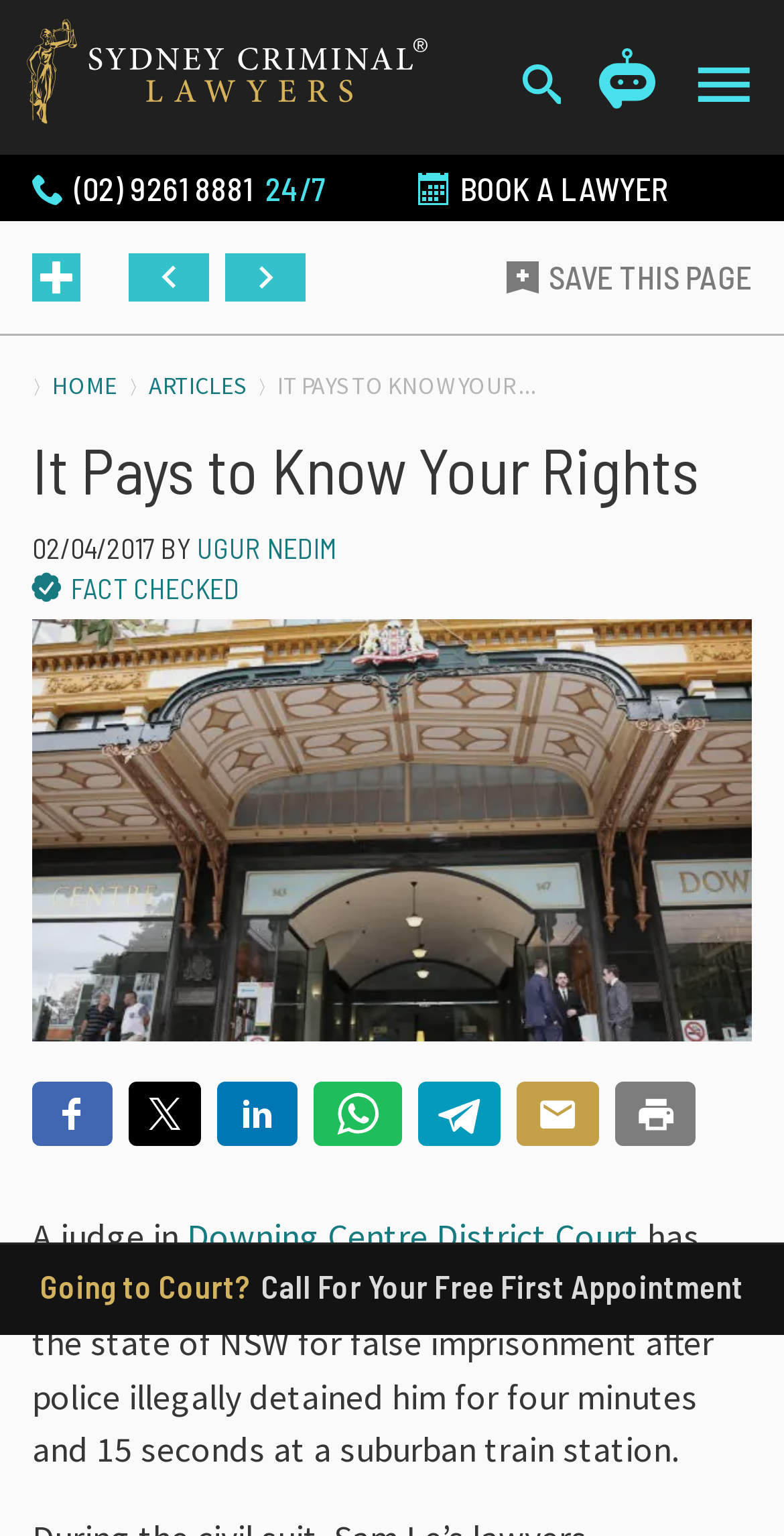Find the bounding box coordinates of the area that needs to be clicked in order to achieve the following instruction: "Share on Facebook". The coordinates should be specified as four float numbers between 0 and 1, i.e., [left, top, right, bottom].

[0.041, 0.705, 0.144, 0.747]